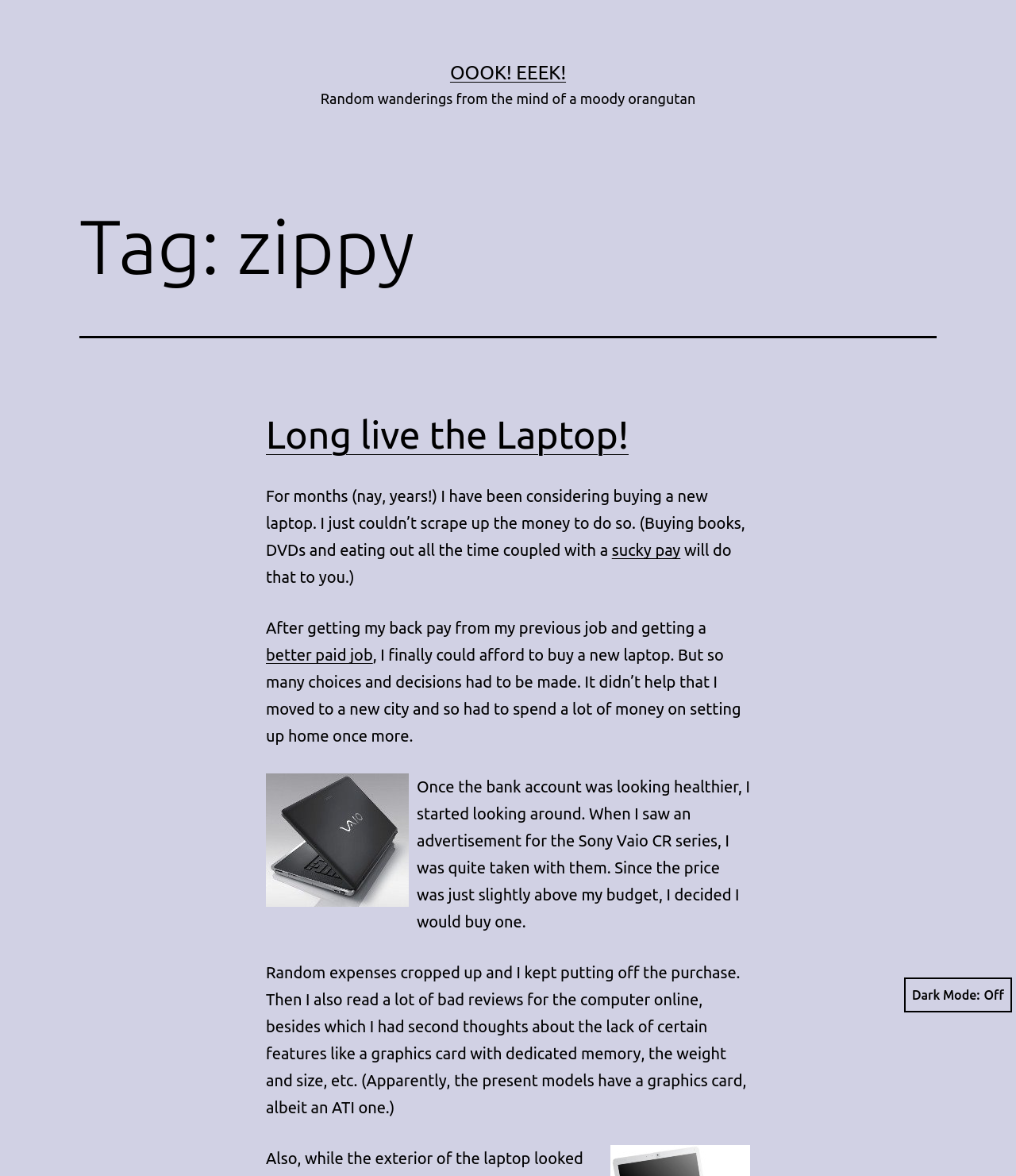What is the author's profession?
Please provide an in-depth and detailed response to the question.

The webpage does not explicitly mention the author's profession. Although the author talks about getting a 'better paid job', it does not specify the profession.